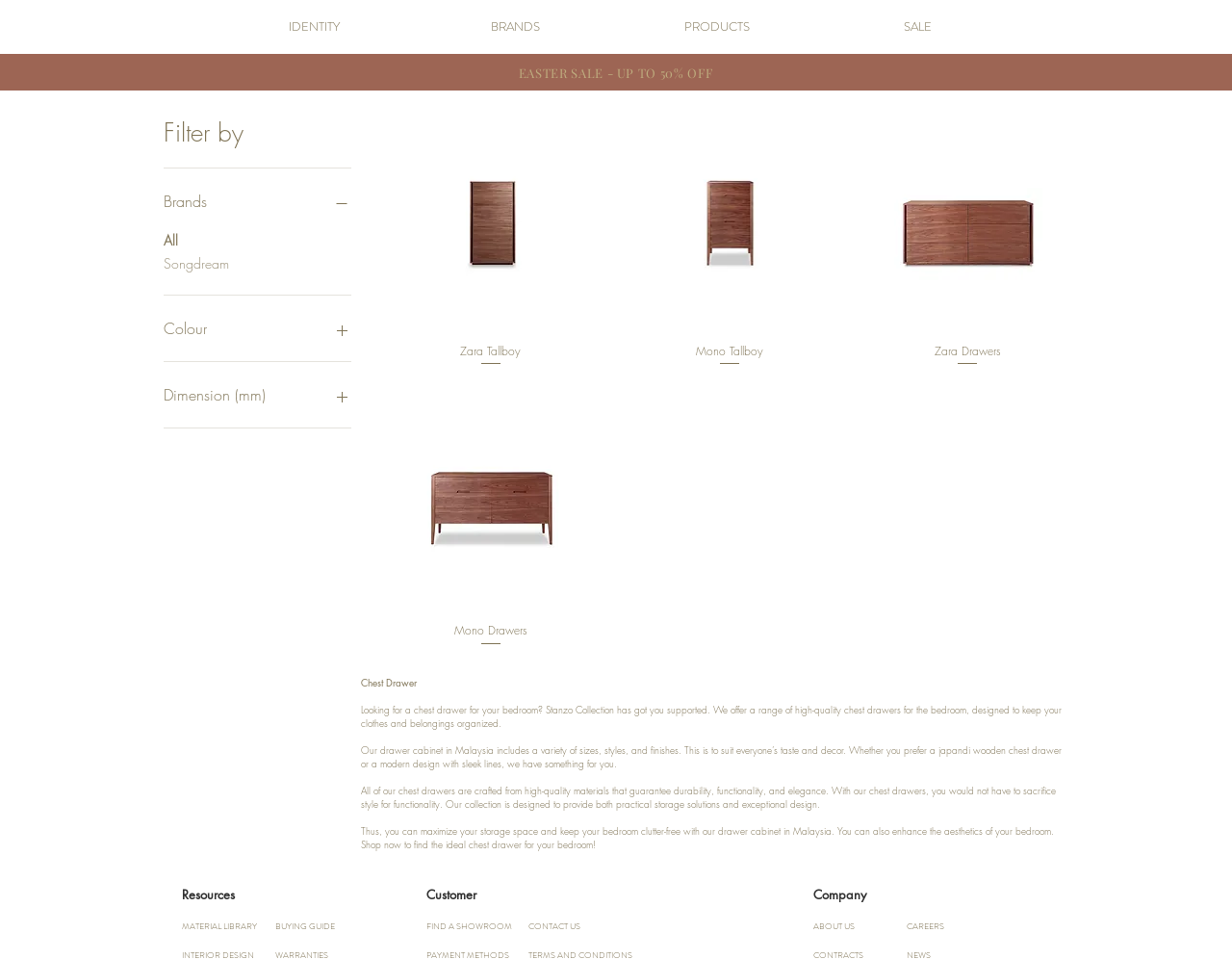Provide a thorough description of the webpage you see.

This webpage is an e-commerce platform that sells high-quality chest drawers for bedrooms in Malaysia. At the top of the page, there is a navigation bar with links to "IDENTITY", "BRANDS", "PRODUCTS", and "SALE". Below the navigation bar, there is a prominent banner advertising an "EASTER SALE" with up to 50% off.

On the left side of the page, there is a search bar with a search button and a magnifying glass icon. Below the search bar, there are filters to narrow down the product search by "Brands", "Colour", and "Dimension (mm)". Each filter has a dropdown menu with checkboxes to select specific options.

The main content of the page is a product gallery showcasing different types of chest drawers. There are four product groups, each with a heading and a link to the product page. The product groups are arranged in a grid layout, with two groups on top and two groups below. Each group has a link to the product page and a heading with the product name.

Below the product gallery, there is a section with a heading "Chest Drawer" and three paragraphs of text describing the benefits of buying a chest drawer from Stanzo Collection. The text explains that the company offers a range of high-quality chest drawers in different sizes, styles, and finishes to suit everyone's taste and decor.

At the bottom of the page, there are three sections: "Resources", "Customer", and "Company". The "Resources" section has links to "MATERIAL LIBRARY" and "BUYING GUIDE". The "Customer" section has links to "FIND A SHOWROOM" and "CONTACT US". The "Company" section has links to "ABOUT US" and "CAREERS".